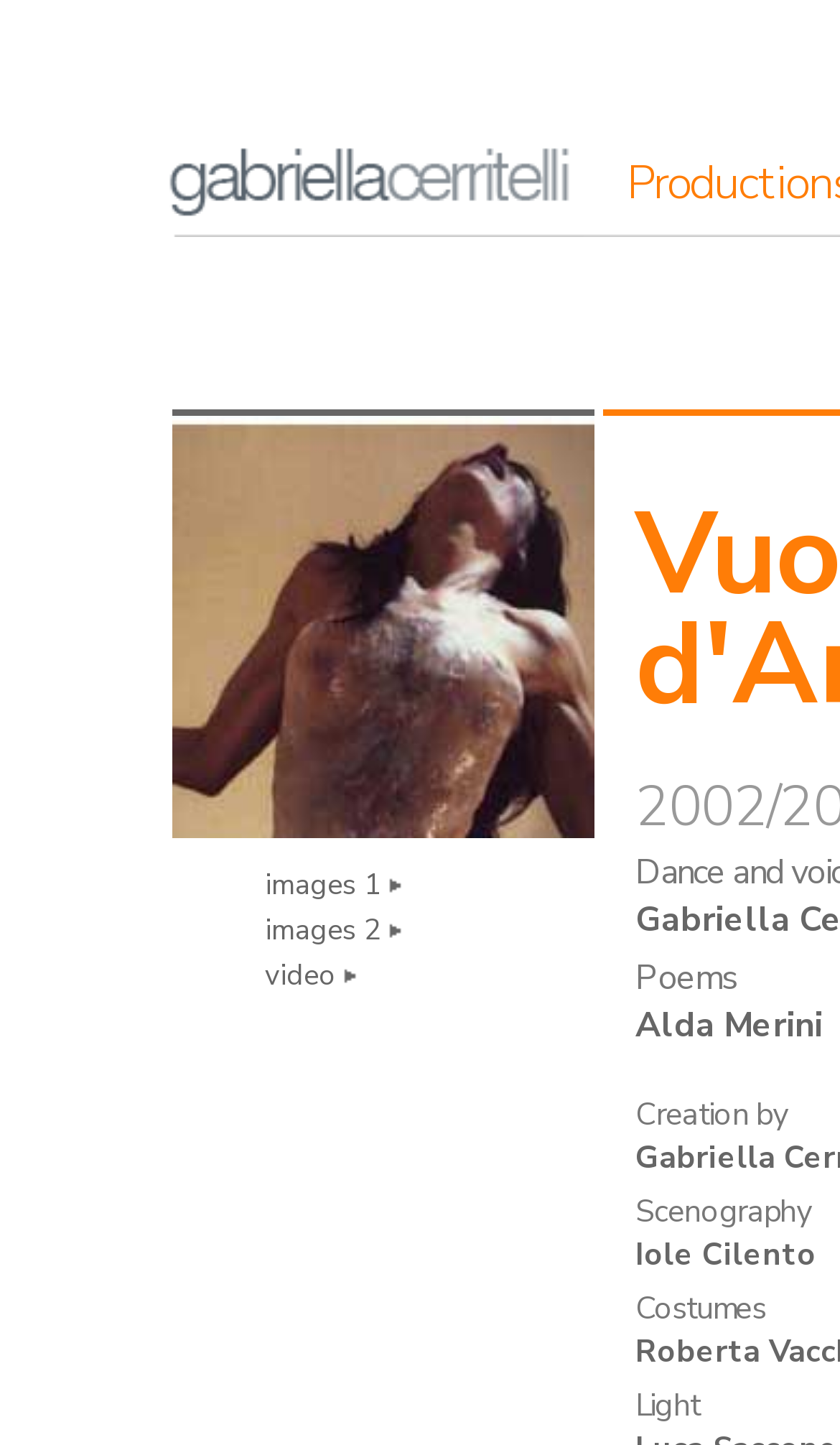What is the name of the person credited for light?
Answer the question in a detailed and comprehensive manner.

I looked at the StaticText elements and did not find any text that credits a specific person for light, so the answer is 'Not mentioned'.